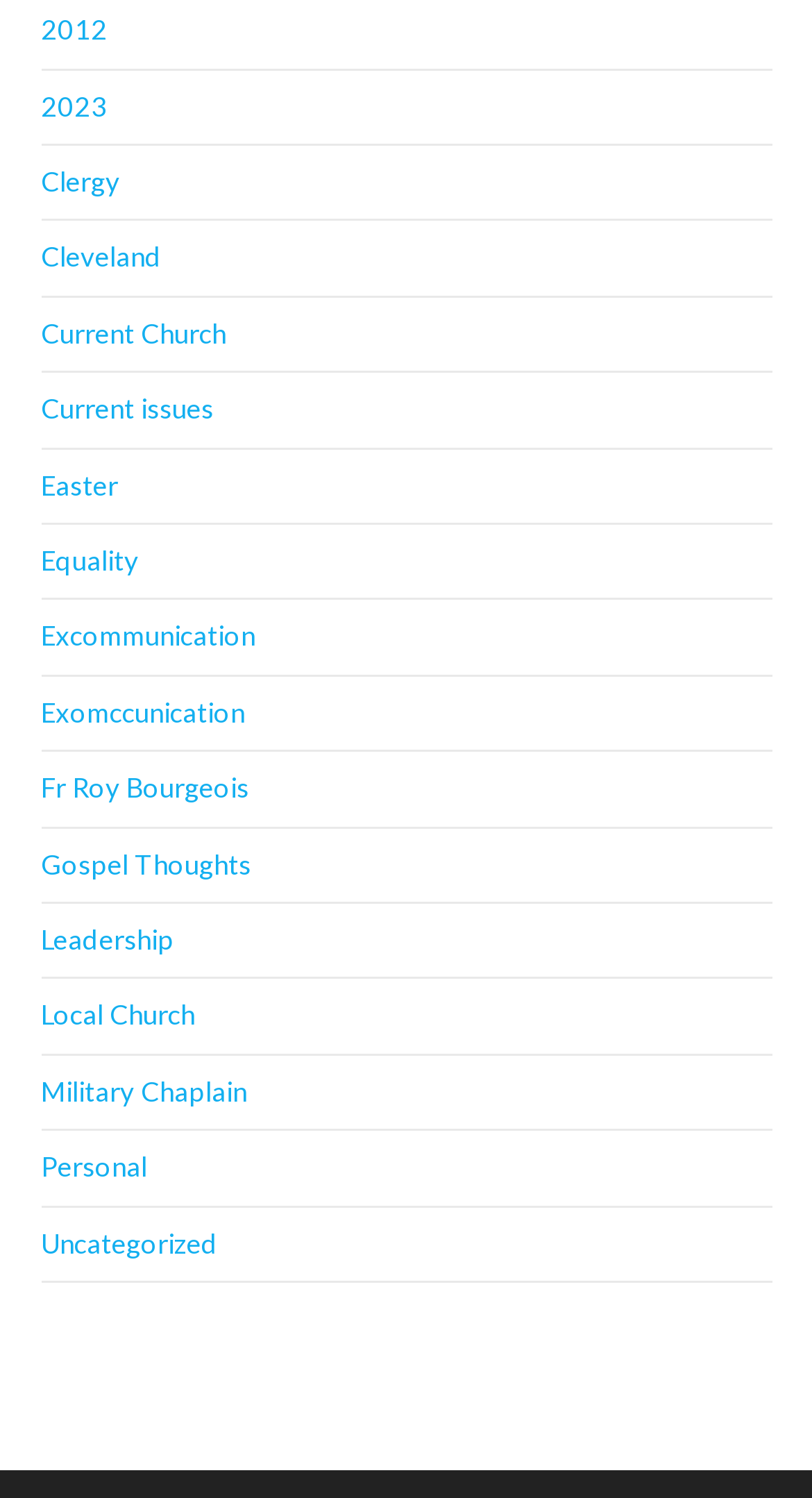Based on the image, provide a detailed and complete answer to the question: 
What is the earliest year listed?

The webpage contains a list of links, and the earliest year listed is 2012, which is the first link on the list.